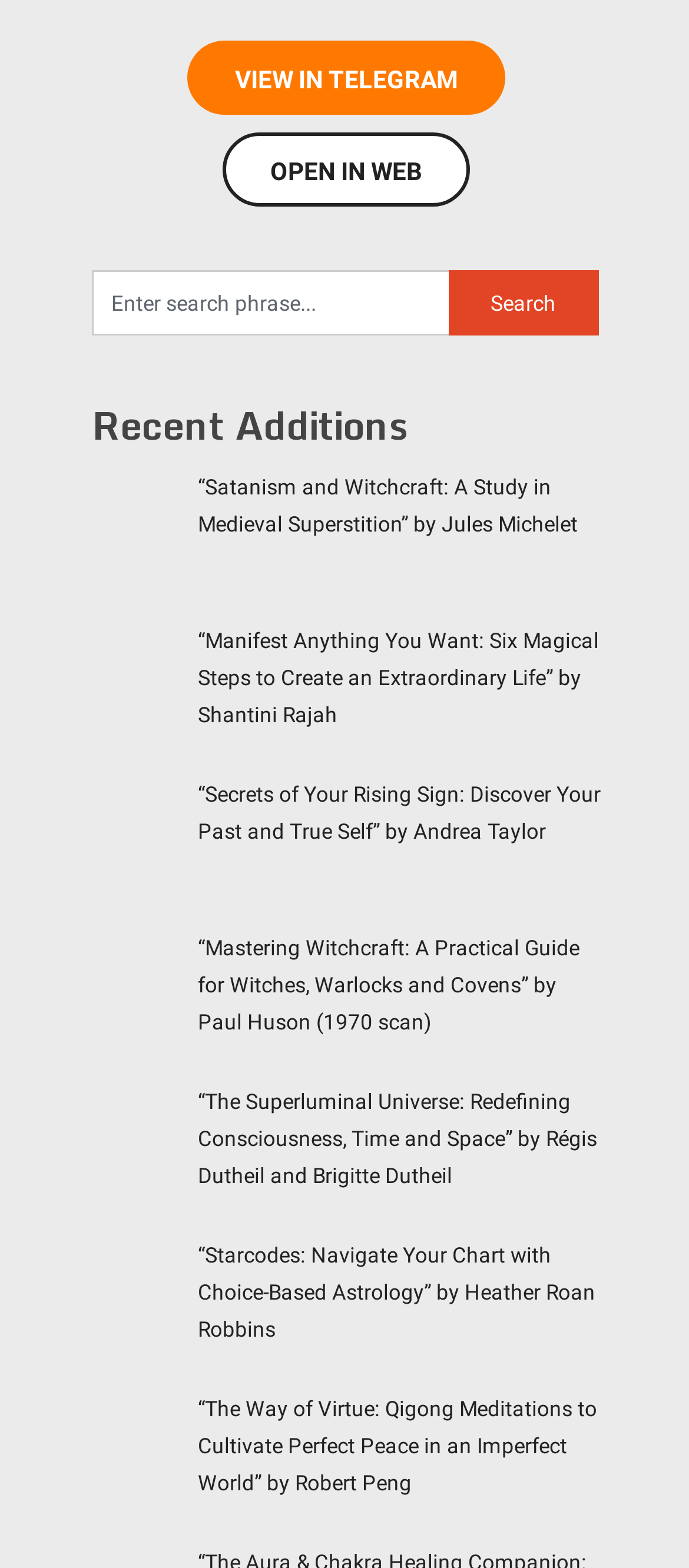Identify the bounding box of the HTML element described here: "Support Us". Provide the coordinates as four float numbers between 0 and 1: [left, top, right, bottom].

None